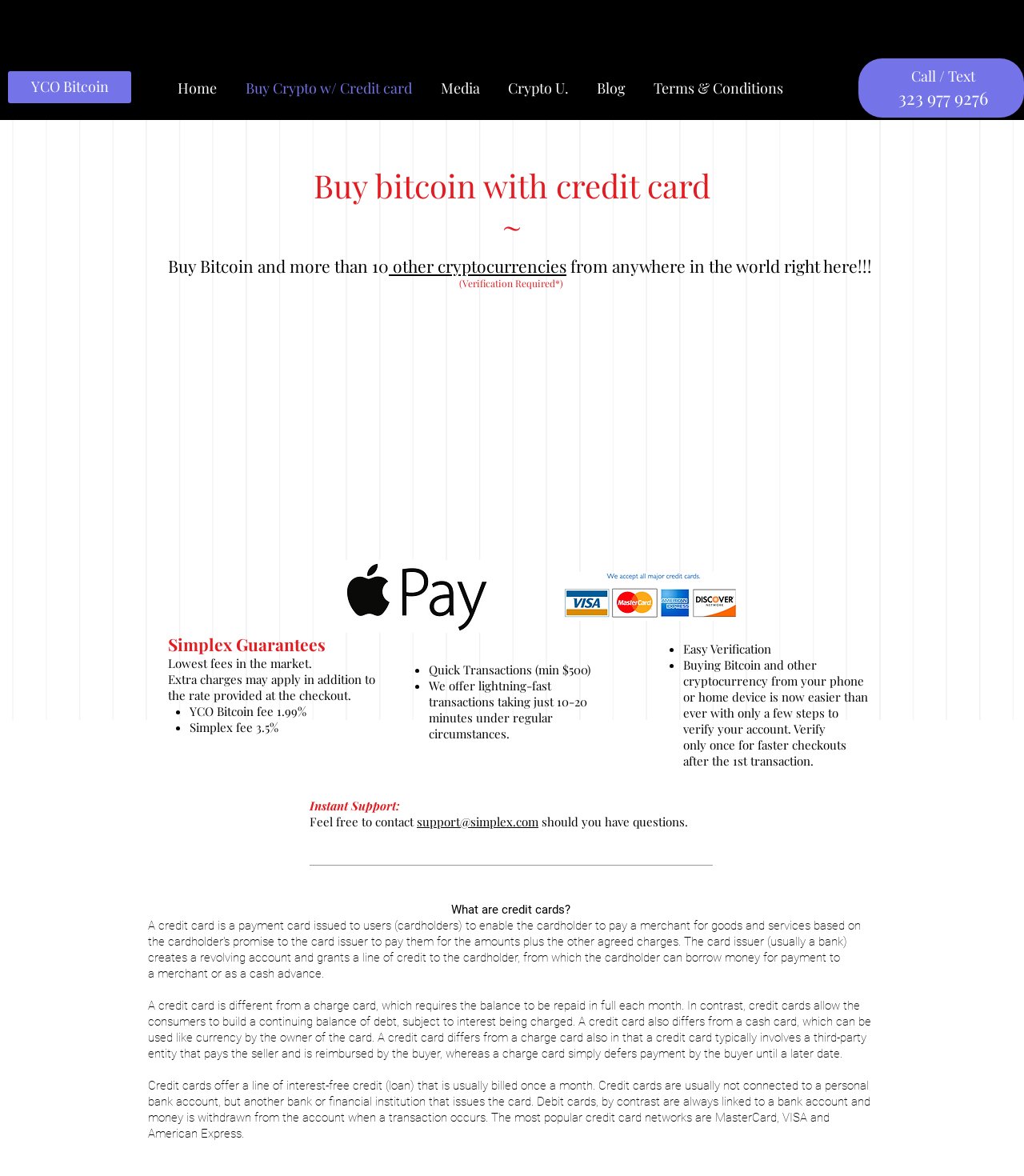Please identify the bounding box coordinates of the area that needs to be clicked to follow this instruction: "Click on 'YCO Bitcoin'".

[0.008, 0.061, 0.128, 0.088]